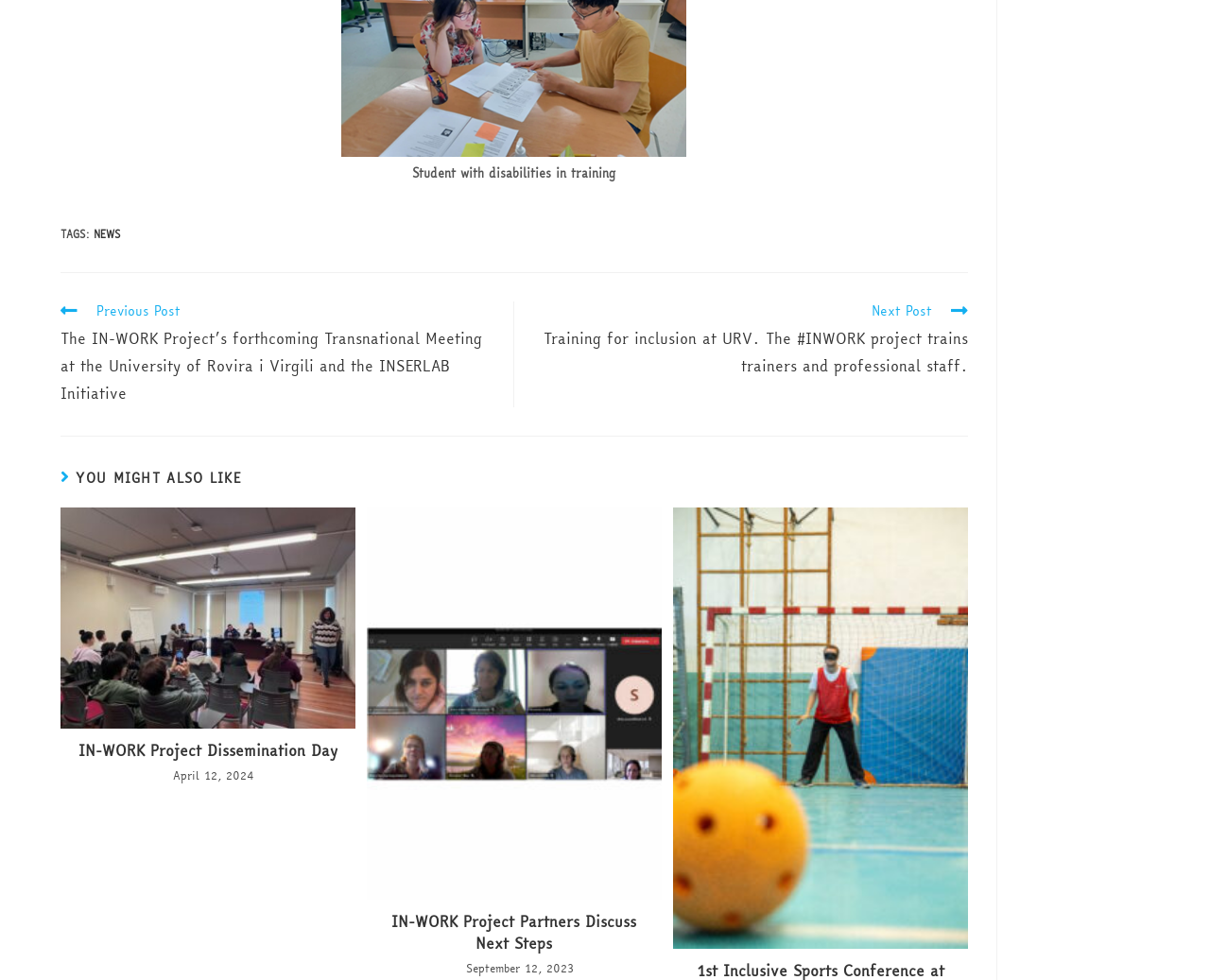What is the title of the first article under 'YOU MIGHT ALSO LIKE'?
Examine the webpage screenshot and provide an in-depth answer to the question.

The first article under 'YOU MIGHT ALSO LIKE' has a heading 'IN-WORK Project Dissemination Day', indicating that the title of the article is 'IN-WORK Project Dissemination Day'.